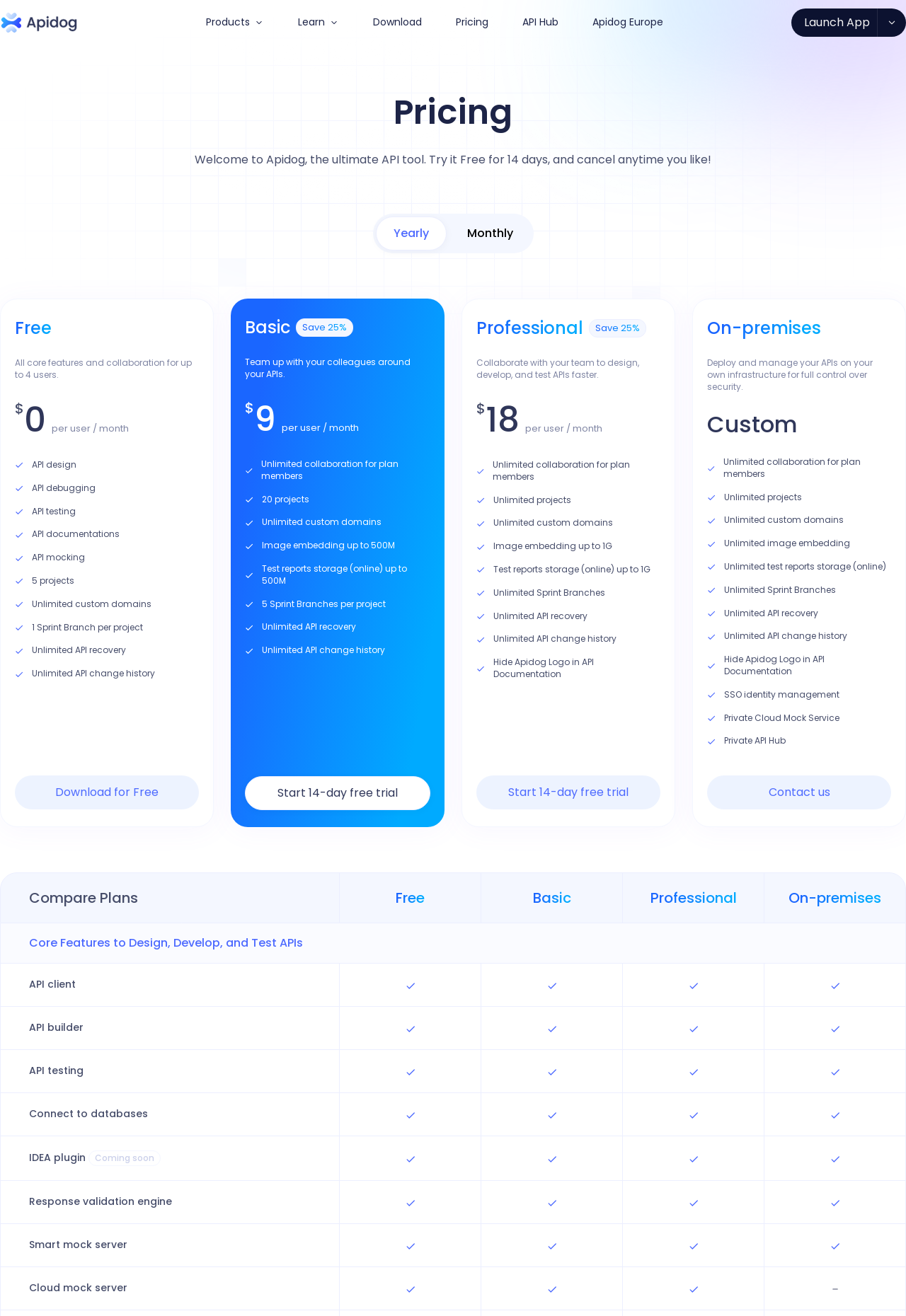Locate the bounding box coordinates of the area where you should click to accomplish the instruction: "Click the 'Launch App' link".

[0.881, 0.006, 0.96, 0.028]